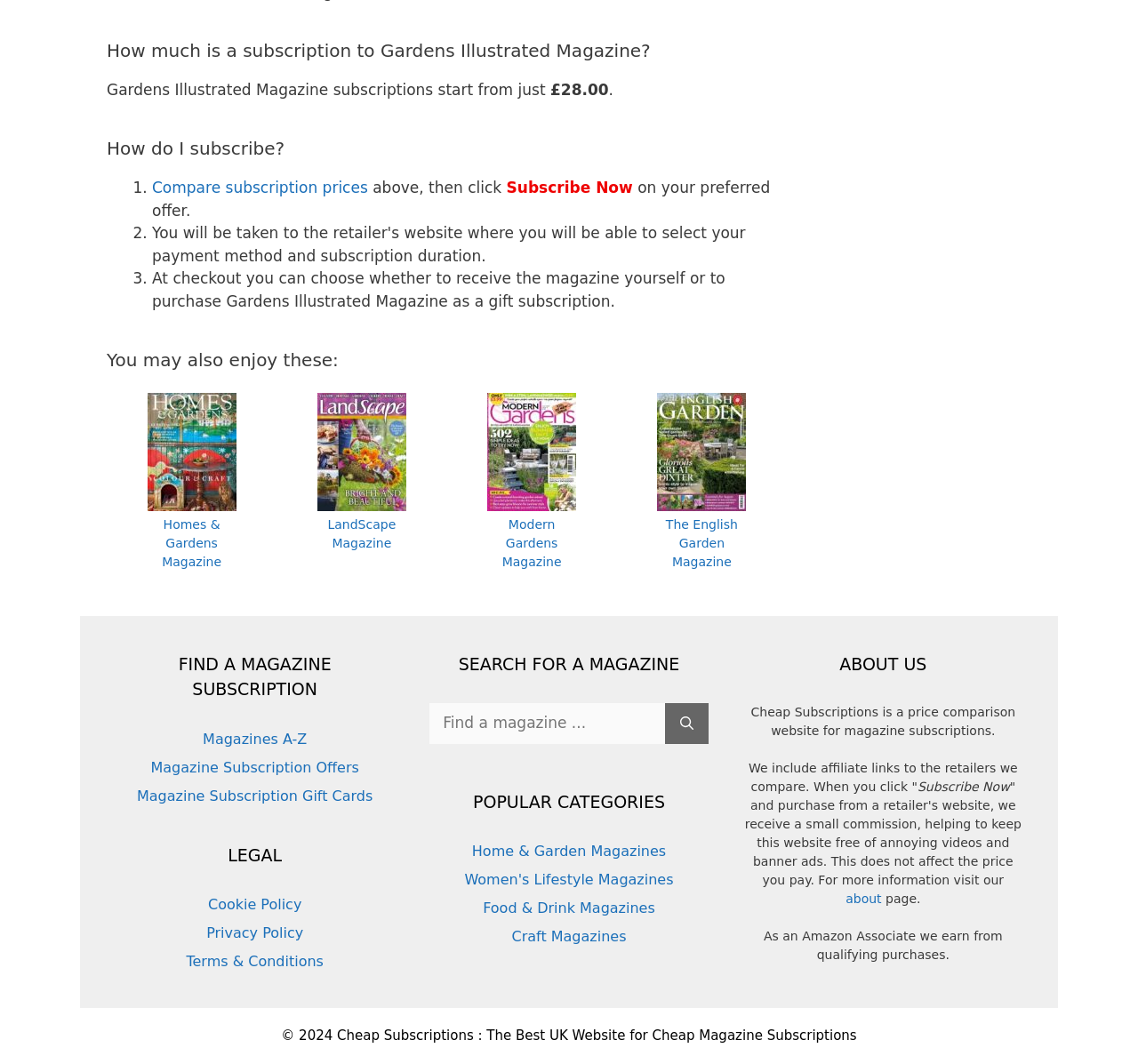Can you specify the bounding box coordinates of the area that needs to be clicked to fulfill the following instruction: "Learn about us"?

[0.654, 0.612, 0.898, 0.636]